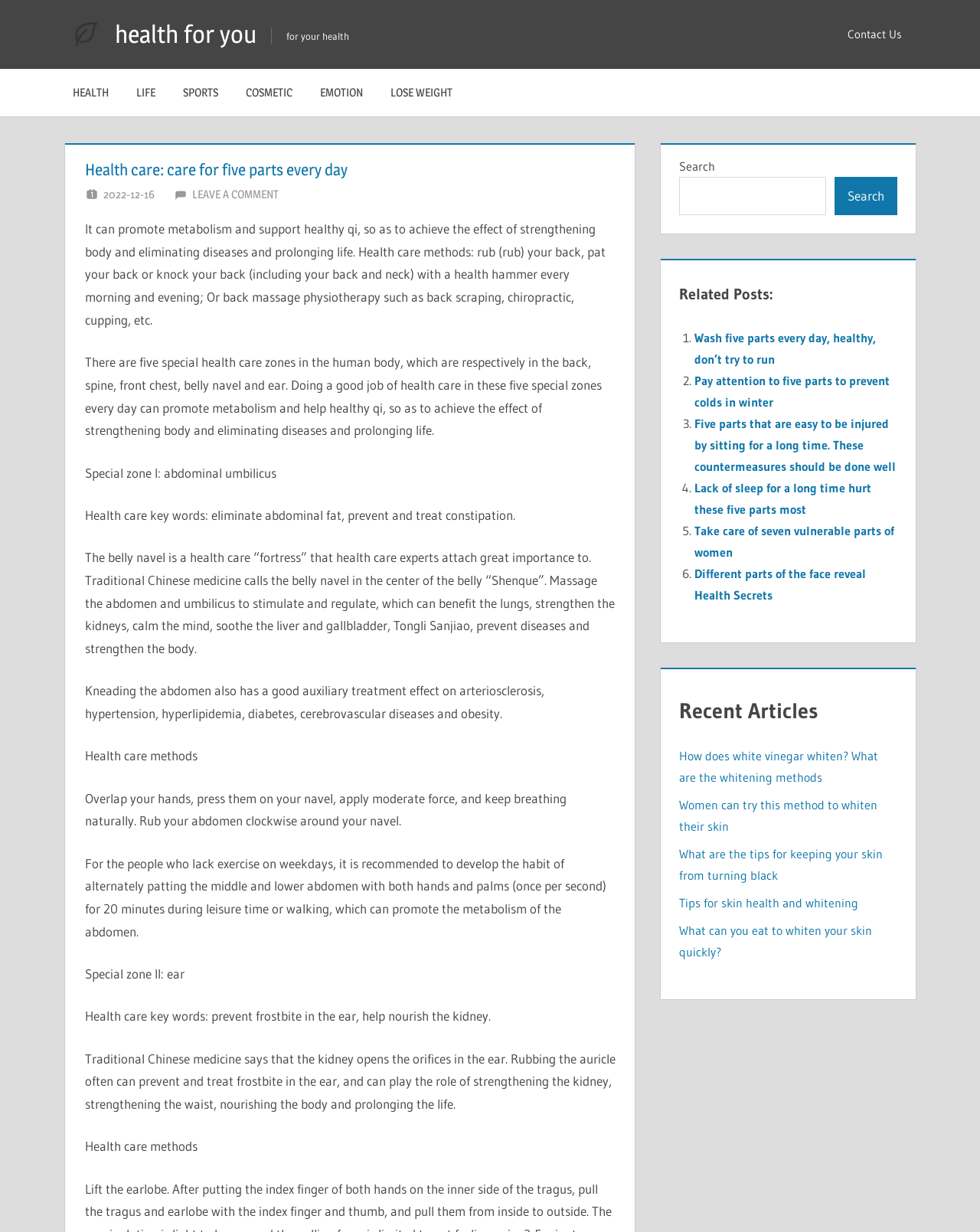Based on the element description Health Coaching, identify the bounding box of the UI element in the given webpage screenshot. The coordinates should be in the format (top-left x, top-left y, bottom-right x, bottom-right y) and must be between 0 and 1.

None